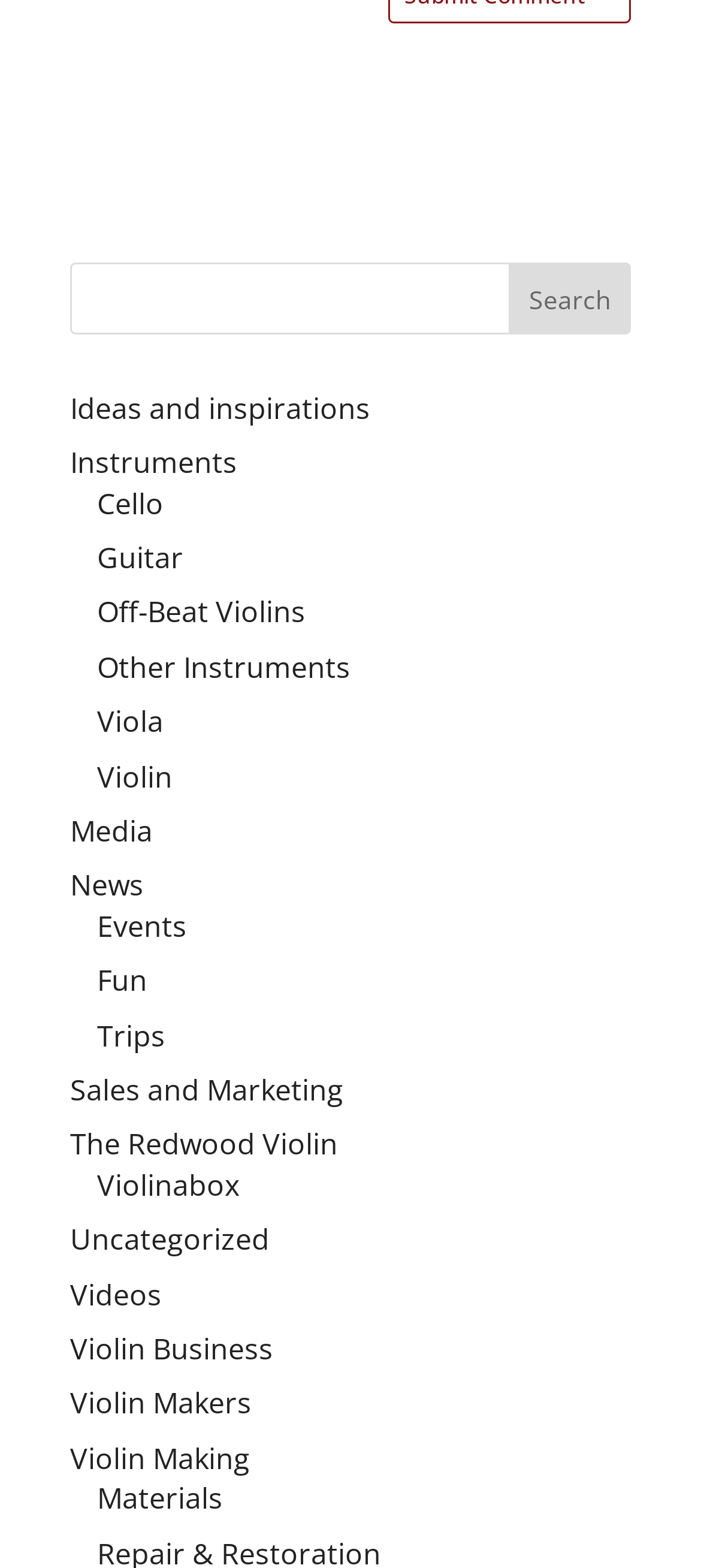Given the element description: "parent_node: Search name="s"", predict the bounding box coordinates of the UI element it refers to, using four float numbers between 0 and 1, i.e., [left, top, right, bottom].

[0.1, 0.167, 0.9, 0.213]